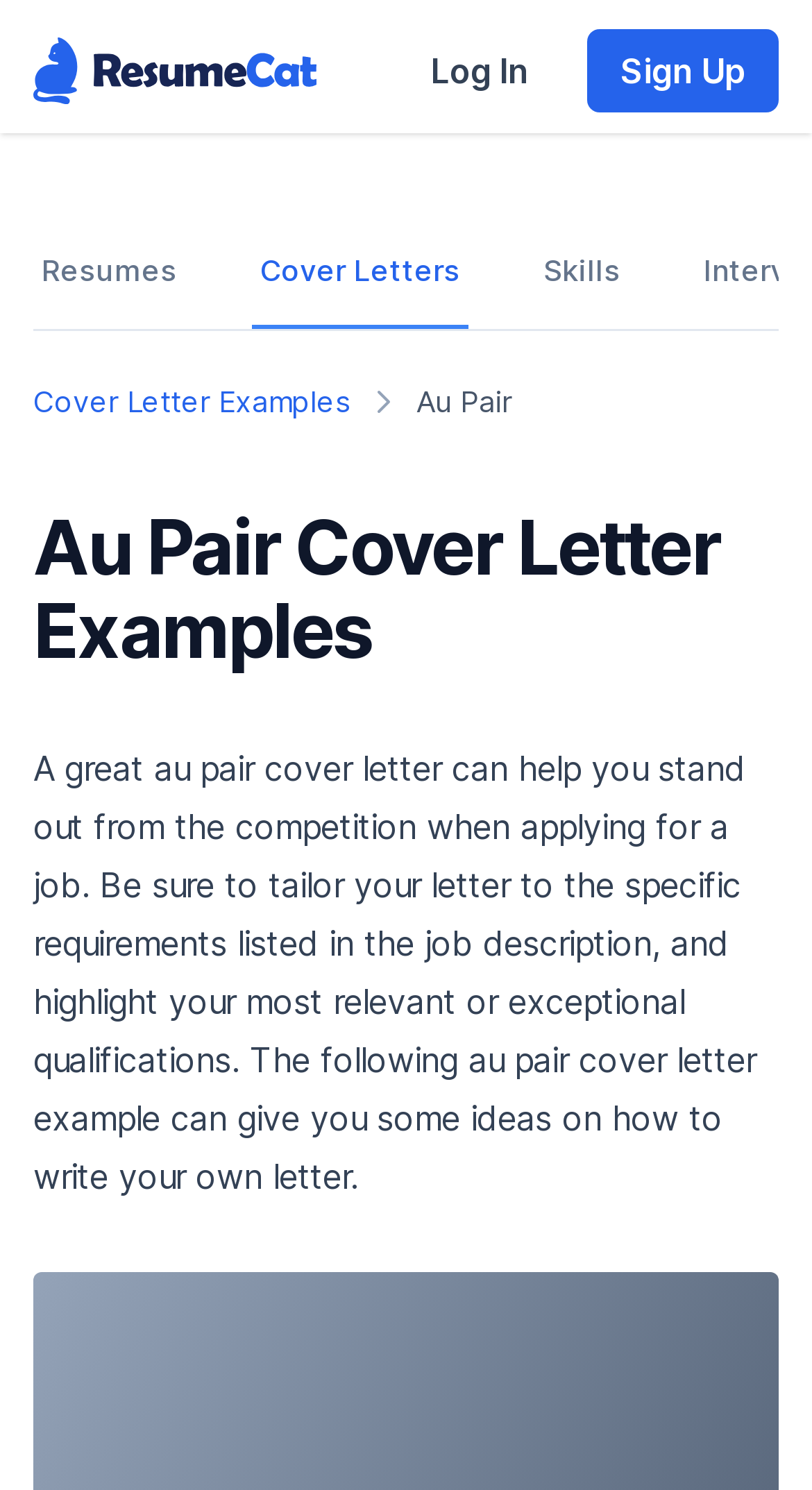Please answer the following question using a single word or phrase: 
How many navigation sections are on the top of the webpage?

2